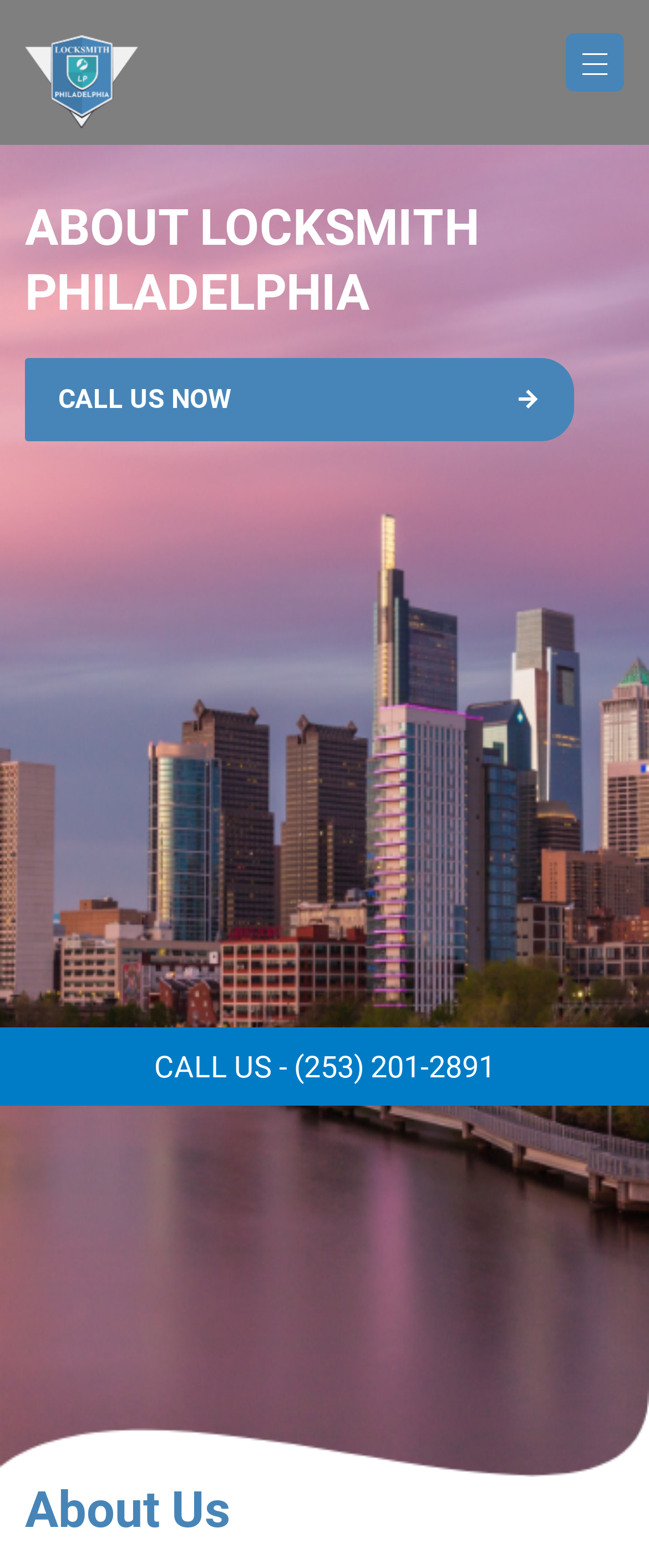What is the purpose of the page?
Answer the question with detailed information derived from the image.

Based on the content of the page, including the 'About Us' heading and the company's logo, I inferred that the purpose of the page is to provide information about Locksmith Philadelphia.